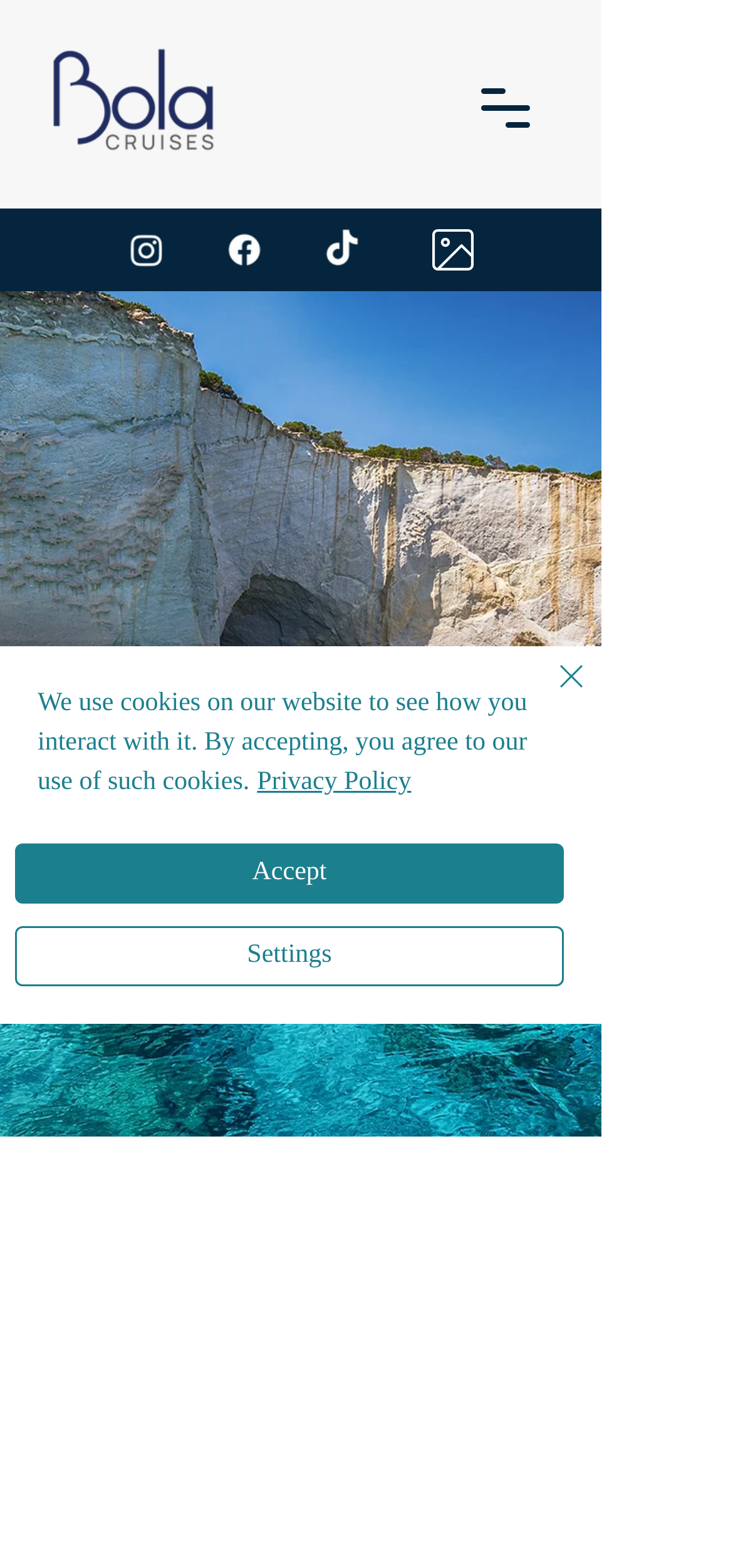Describe in detail what you see on the webpage.

The webpage is about Bola Rental Boats, specifically focusing on Milos and Sarakiniko. At the top left, there is a logo of Bola Cruises. Next to it, on the right, is a button to open the navigation menu. Below these elements, there is a social bar with three links to Instagram, Facebook, and TikTok, each accompanied by its respective icon. 

To the right of the social bar, there is a link with a Shutterstock image, which takes up a significant portion of the page. Above this image, there is a heading that reads "Milos - Sarakiniko". 

At the bottom of the page, there is a cookie policy alert that informs users about the website's use of cookies. This alert contains a link to the Privacy Policy and three buttons: Accept, Settings, and Close. The Close button has a corresponding icon.